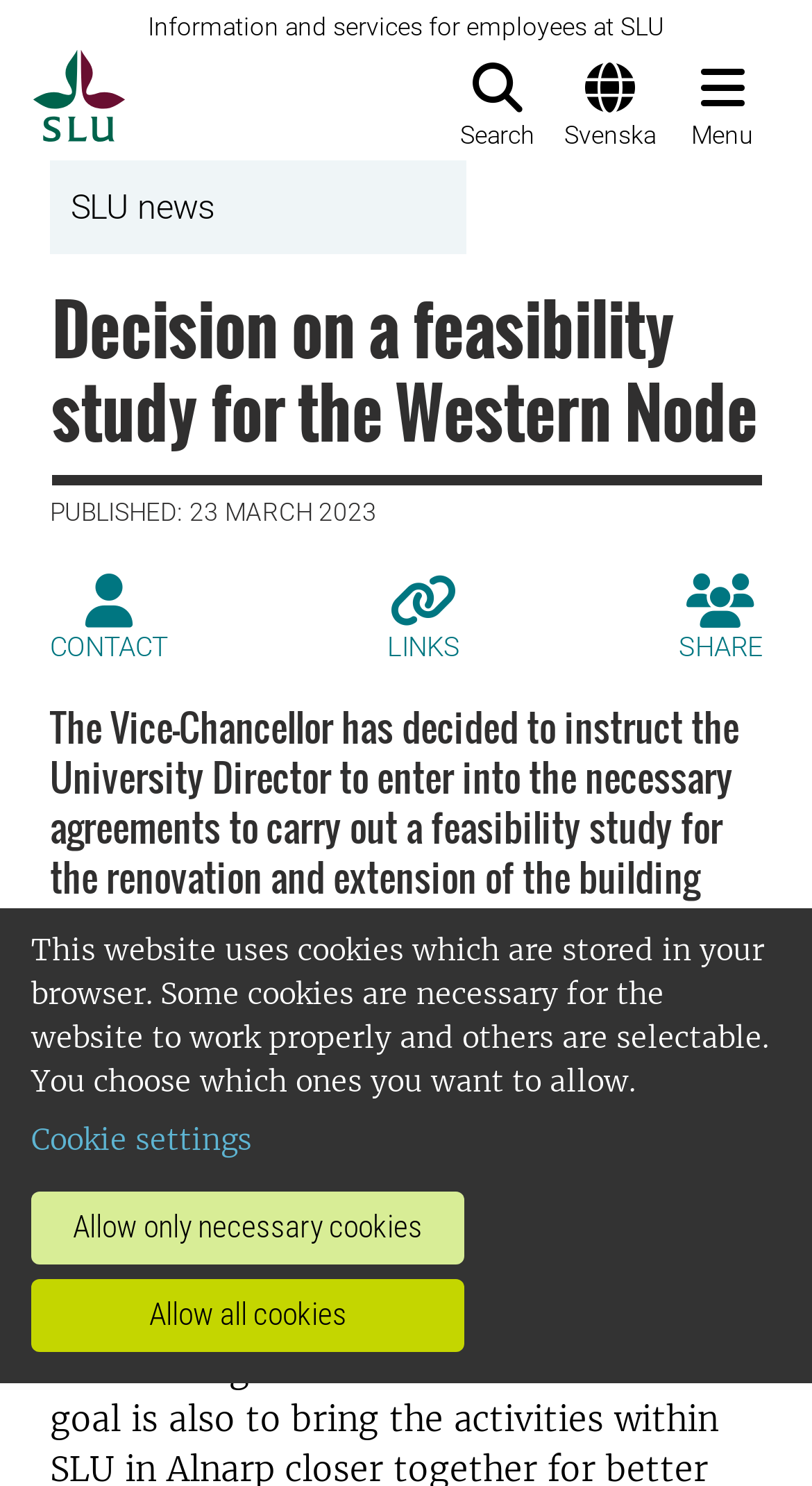Determine the bounding box coordinates of the region that needs to be clicked to achieve the task: "Contact".

[0.062, 0.386, 0.208, 0.449]